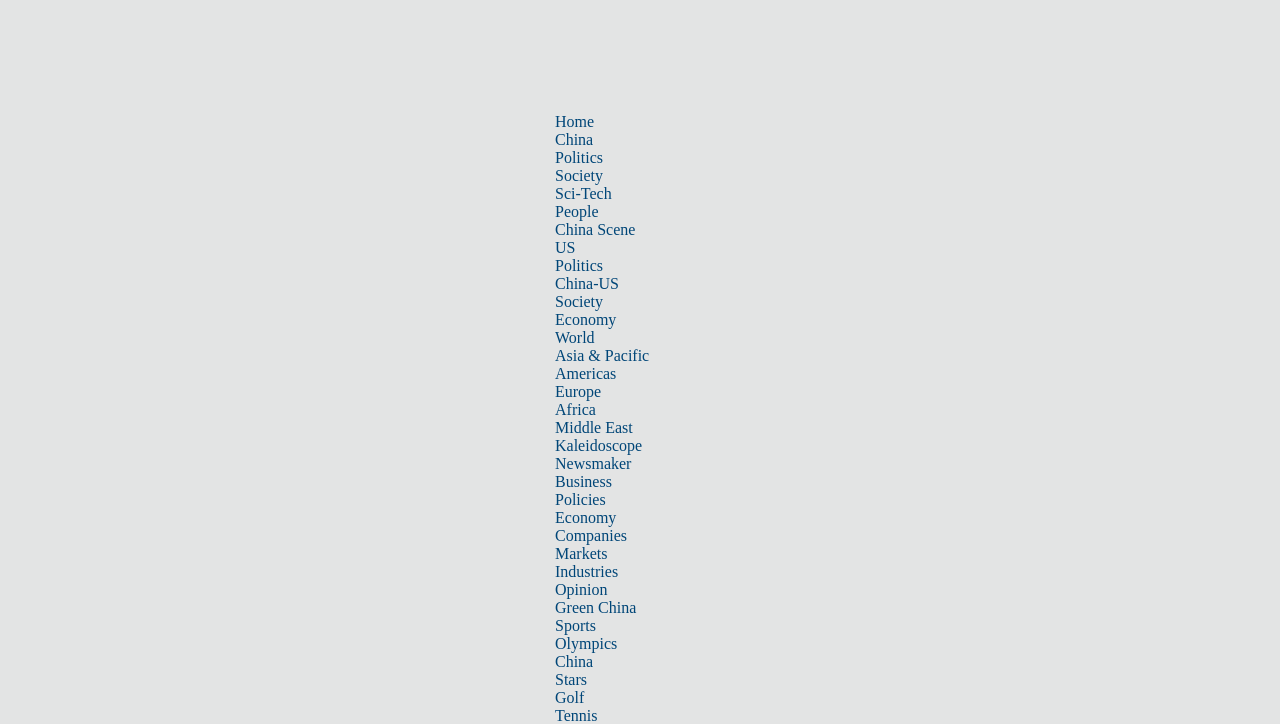Locate the UI element described as follows: "Policies". Return the bounding box coordinates as four float numbers between 0 and 1 in the order [left, top, right, bottom].

[0.434, 0.678, 0.473, 0.702]